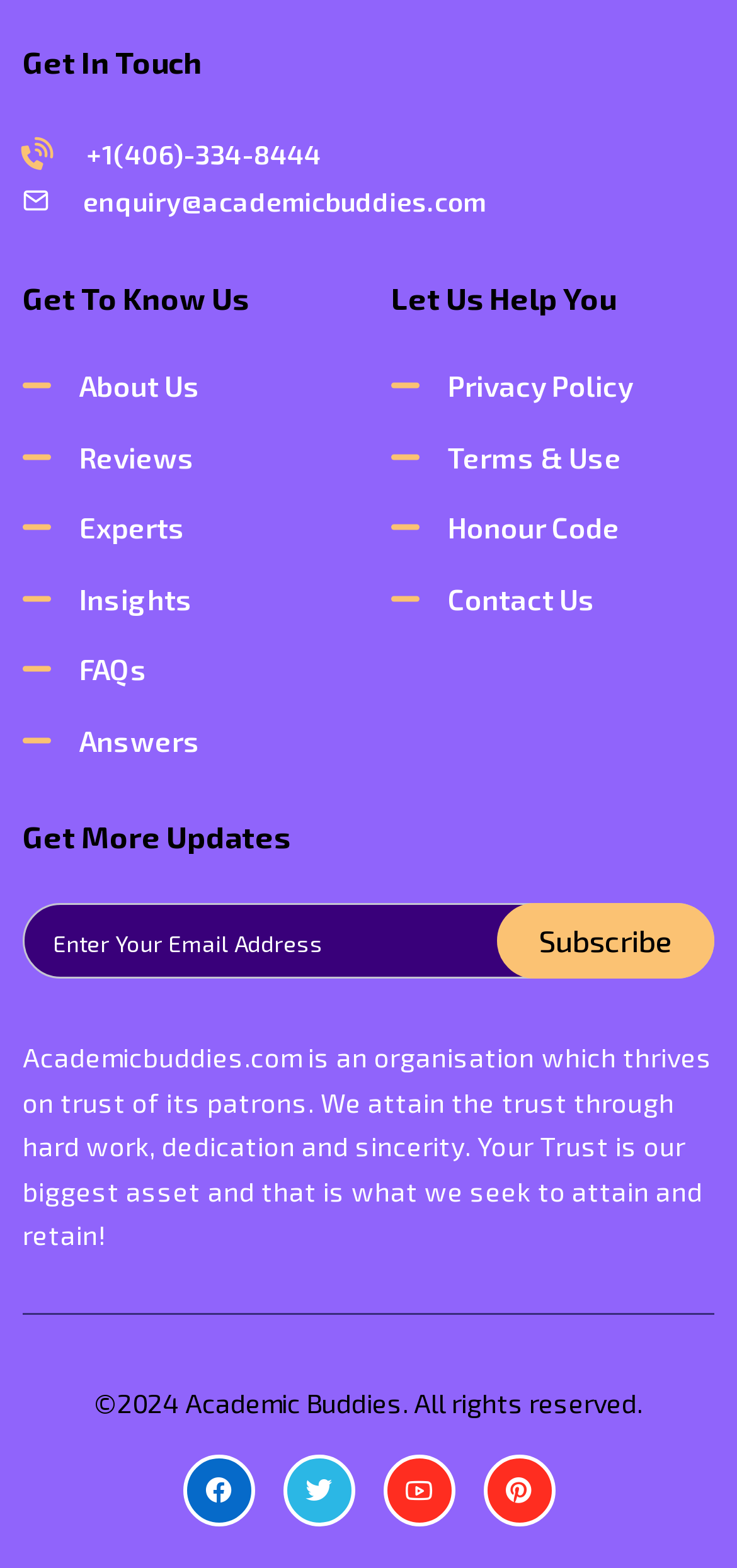What is the phone number to get in touch?
Look at the screenshot and give a one-word or phrase answer.

+1(406)-334-8444